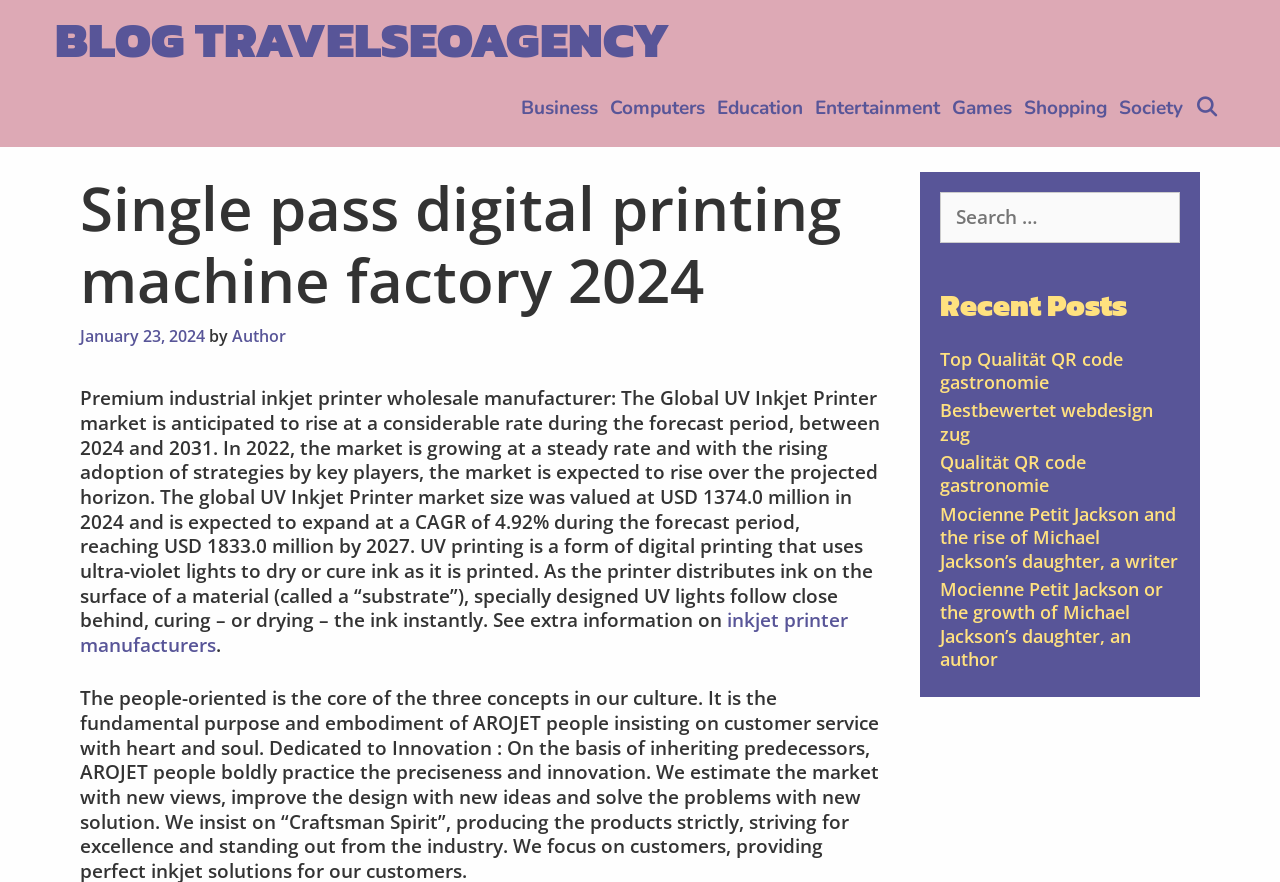Based on the element description "December 14, 2018", predict the bounding box coordinates of the UI element.

None